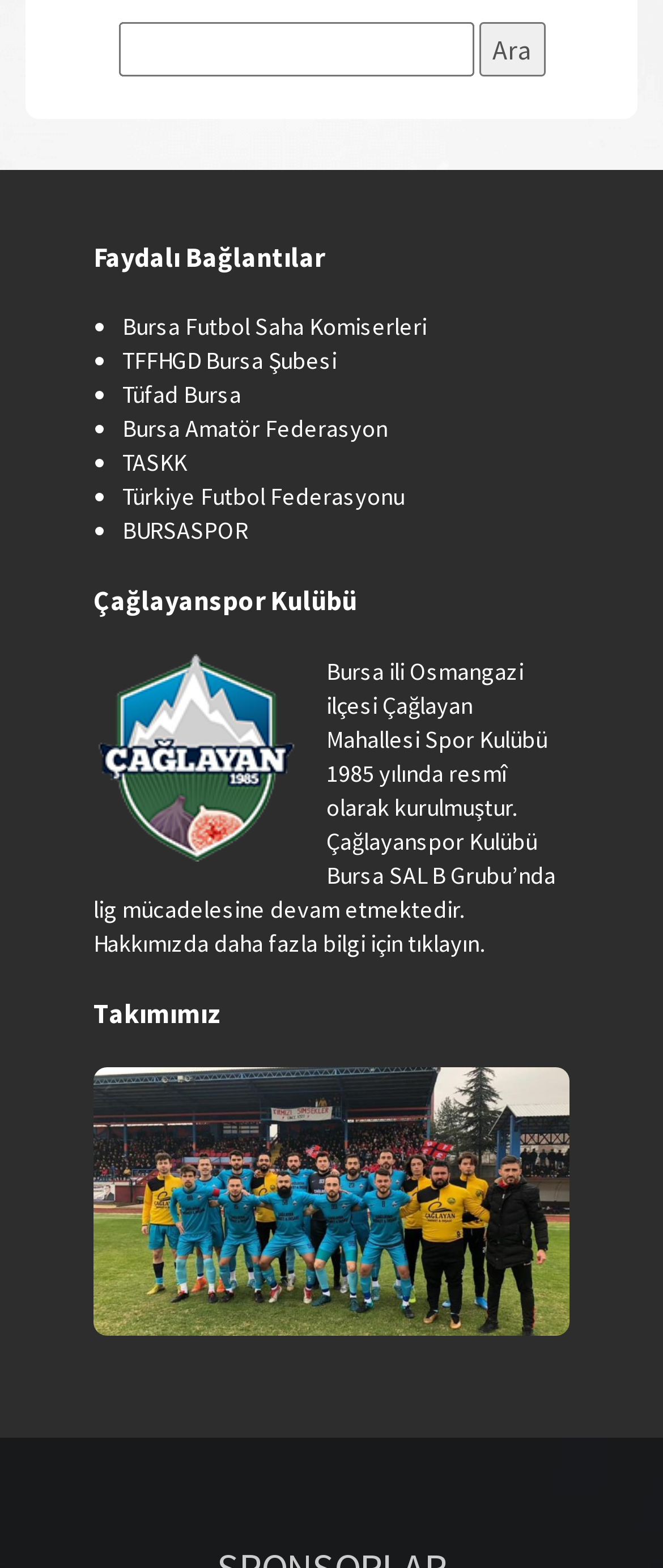Identify and provide the bounding box for the element described by: "system".

None